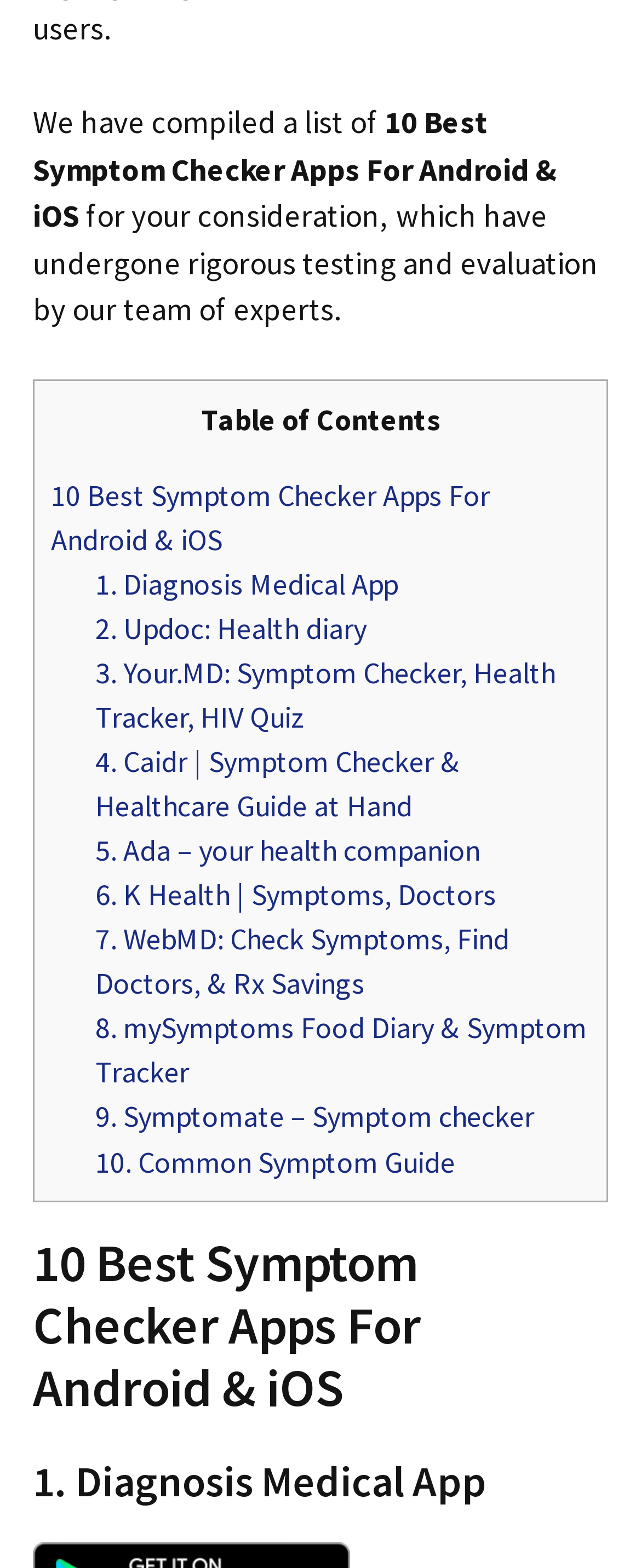Provide the bounding box coordinates of the section that needs to be clicked to accomplish the following instruction: "Check the details of Your.MD: Symptom Checker, Health Tracker, HIV Quiz."

[0.149, 0.417, 0.867, 0.469]